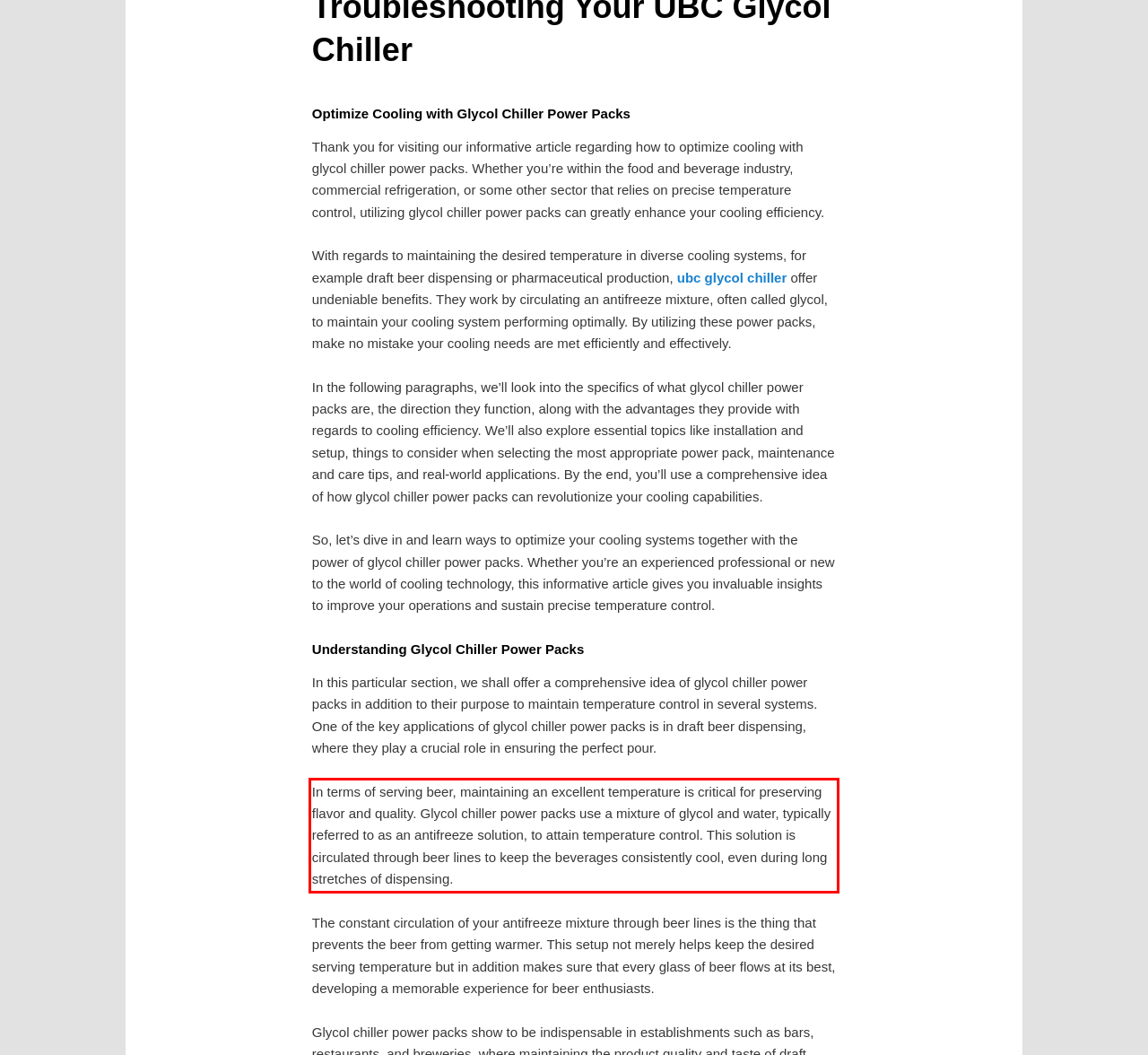Inspect the webpage screenshot that has a red bounding box and use OCR technology to read and display the text inside the red bounding box.

In terms of serving beer, maintaining an excellent temperature is critical for preserving flavor and quality. Glycol chiller power packs use a mixture of glycol and water, typically referred to as an antifreeze solution, to attain temperature control. This solution is circulated through beer lines to keep the beverages consistently cool, even during long stretches of dispensing.